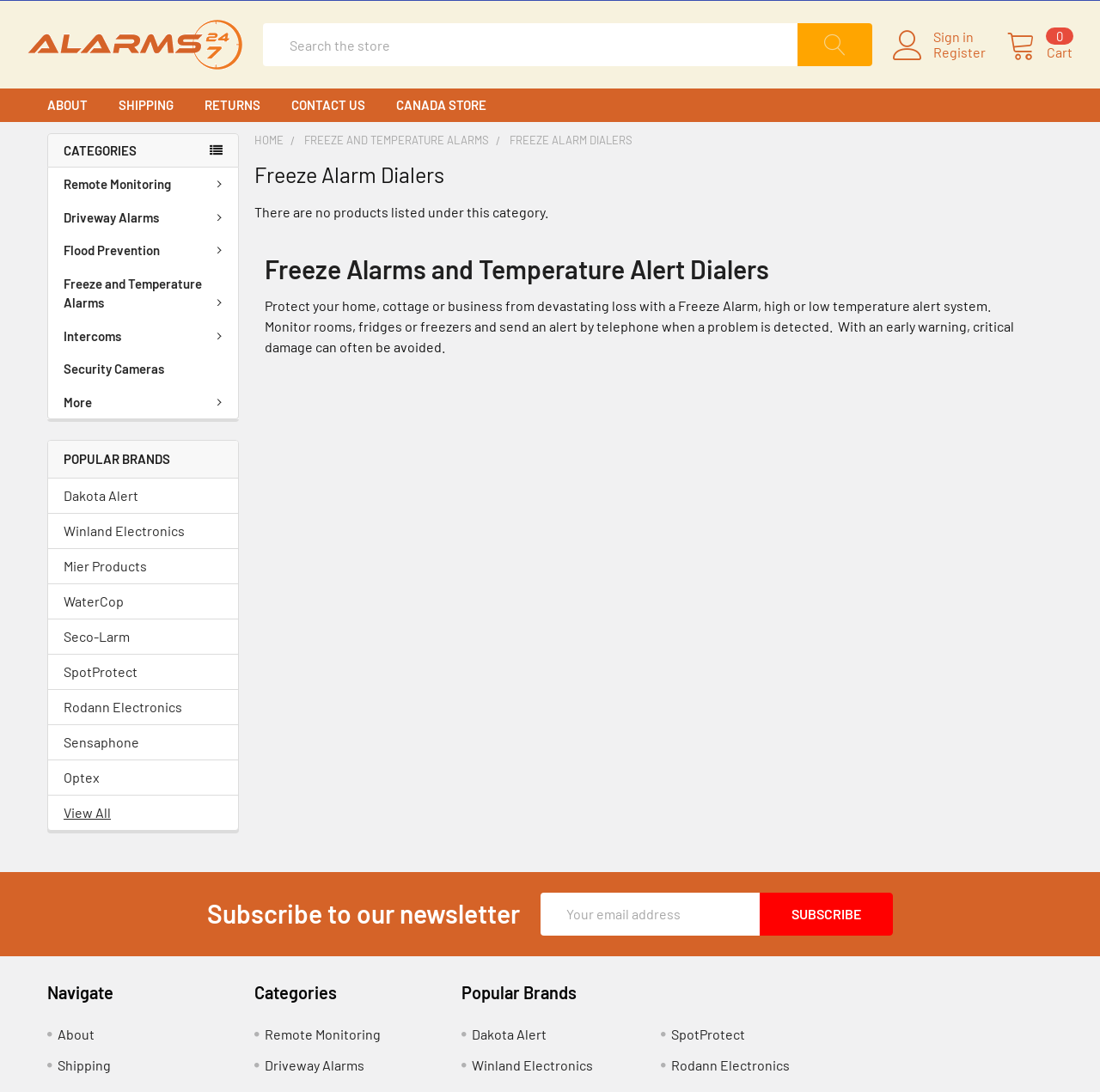How can users search for products on this webpage?
Please respond to the question thoroughly and include all relevant details.

The webpage has a search textbox with a button labeled 'Search'. This suggests that users can search for products by entering keywords in the textbox and clicking the search button.